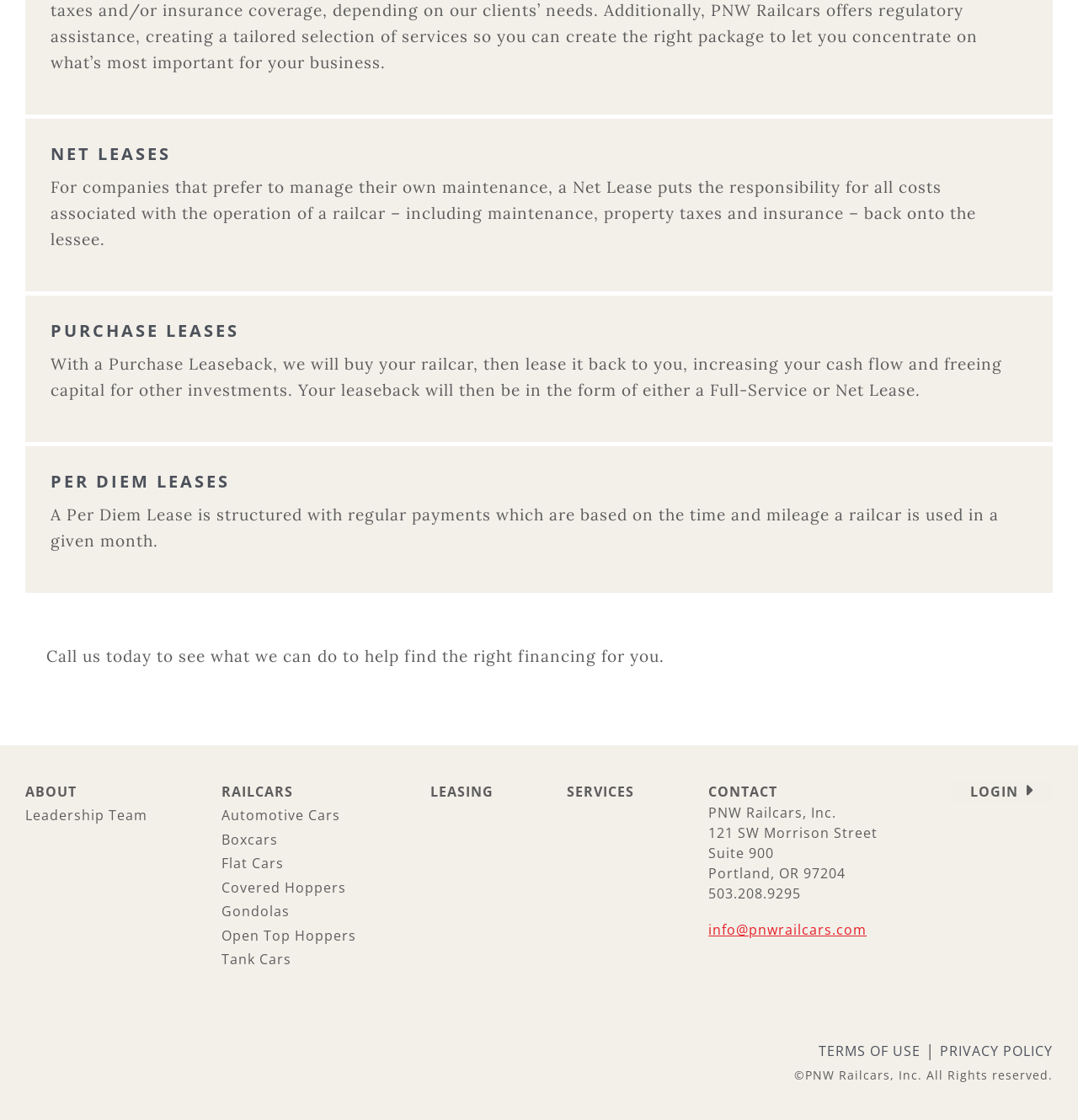What type of railcars are mentioned on this webpage?
Please look at the screenshot and answer using one word or phrase.

Automotive Cars, Boxcars, Flat Cars, etc.